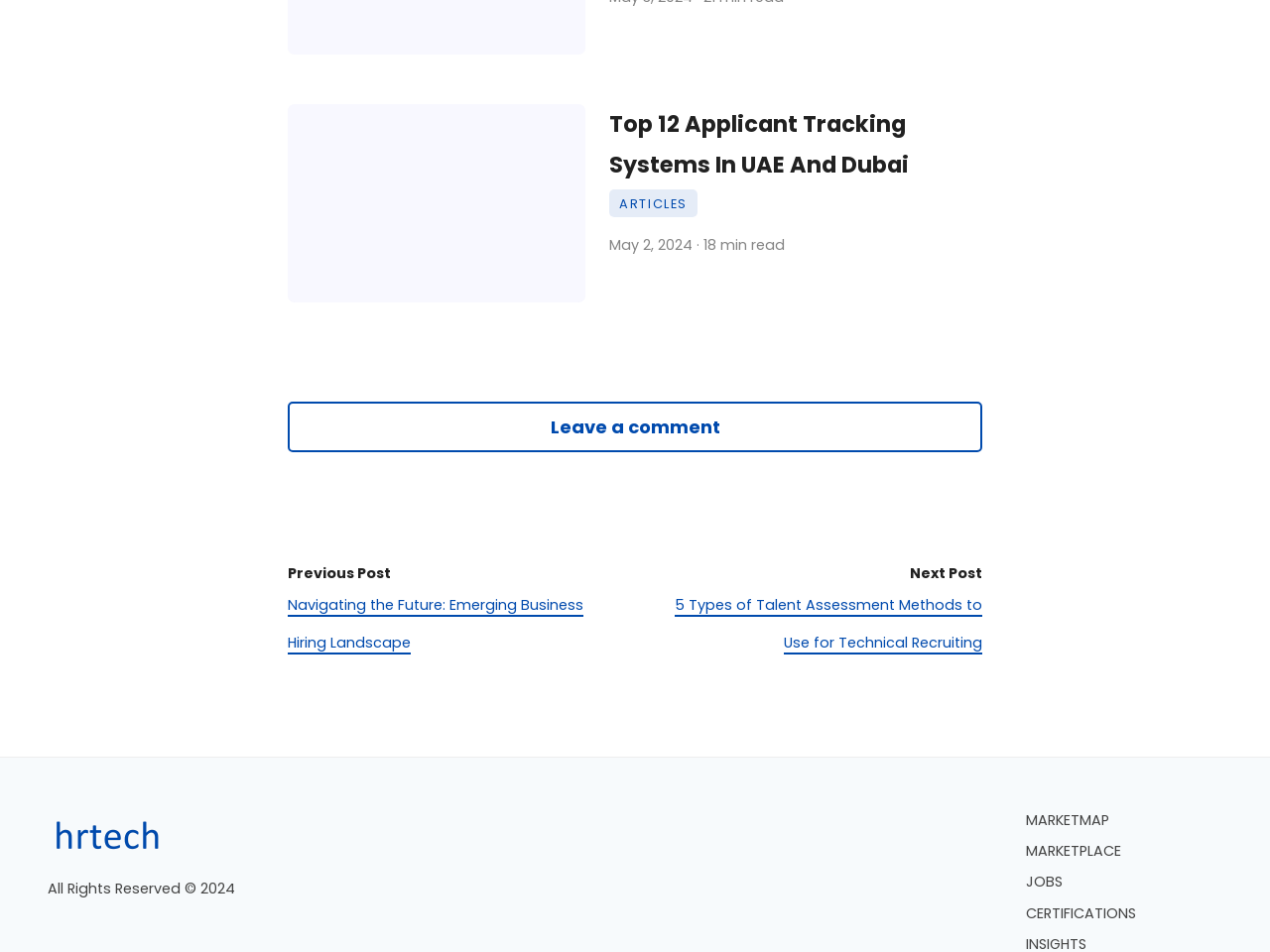Please mark the clickable region by giving the bounding box coordinates needed to complete this instruction: "Read the article about applicant tracking systems in UAE and Dubai".

[0.227, 0.11, 0.773, 0.318]